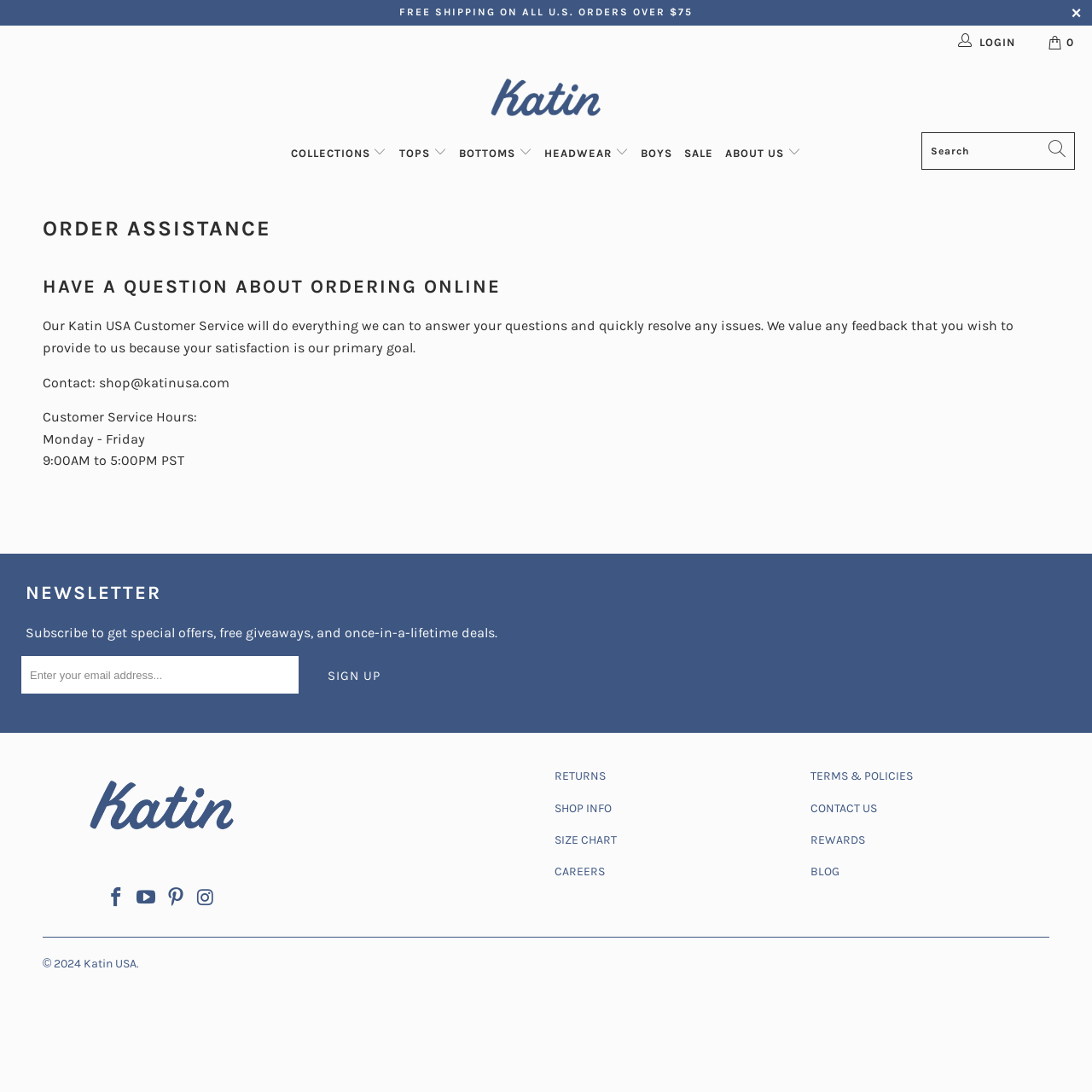Answer the question using only one word or a concise phrase: What is the copyright year of the website?

2024